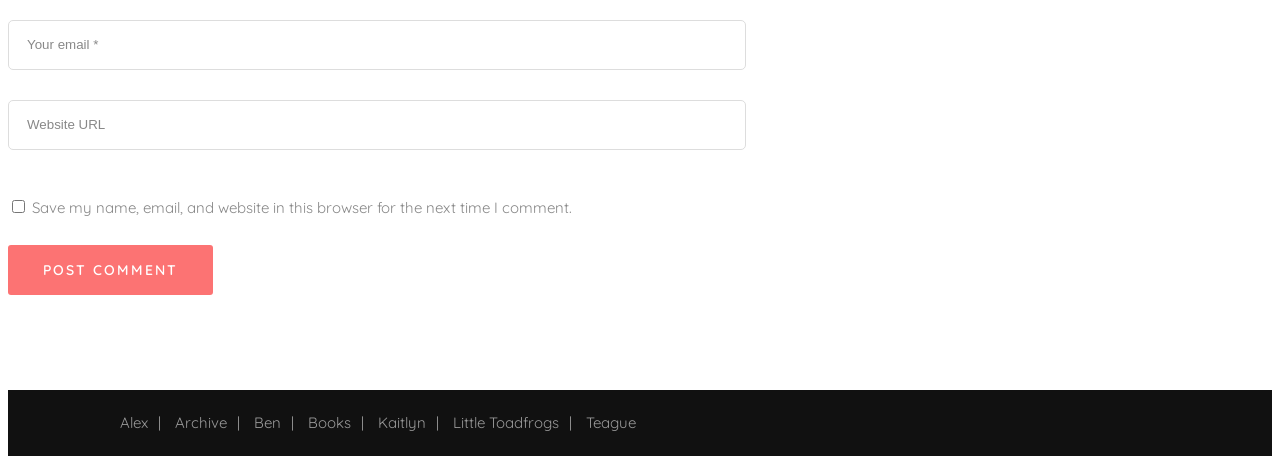How many links are at the bottom of the page?
Answer the question with a detailed explanation, including all necessary information.

There are 7 links at the bottom of the page, labeled 'Alex', 'Archive', 'Ben', 'Books', 'Kaitlyn', 'Little Toadfrogs', and 'Teague'.